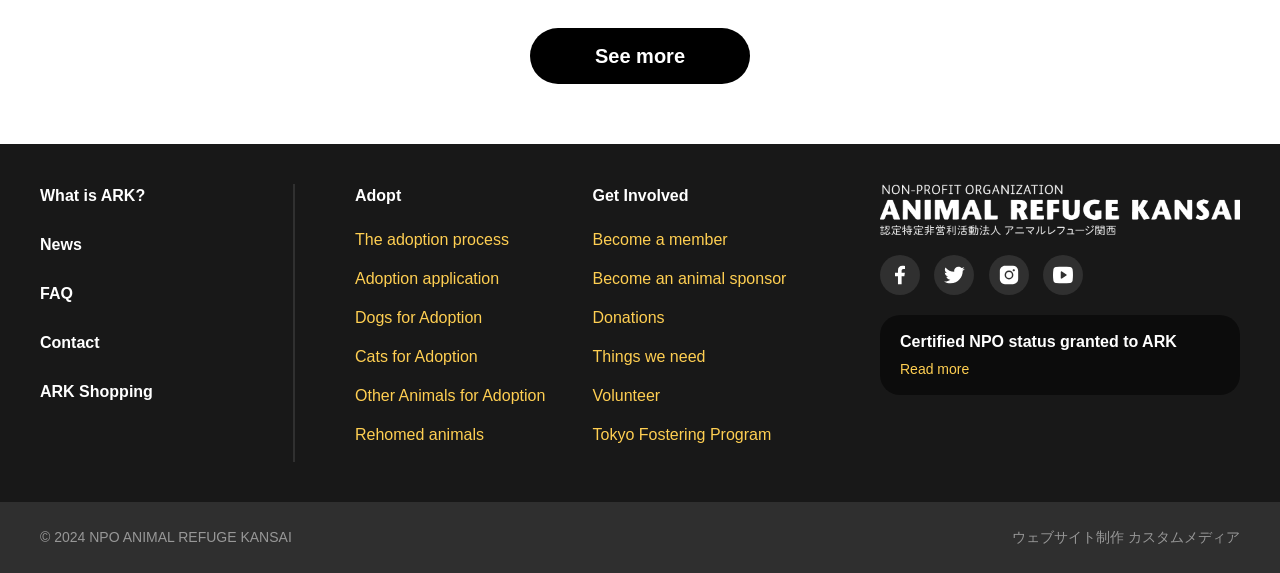Please find the bounding box coordinates of the element that must be clicked to perform the given instruction: "Visit ARK's Facebook page". The coordinates should be four float numbers from 0 to 1, i.e., [left, top, right, bottom].

[0.688, 0.445, 0.719, 0.515]